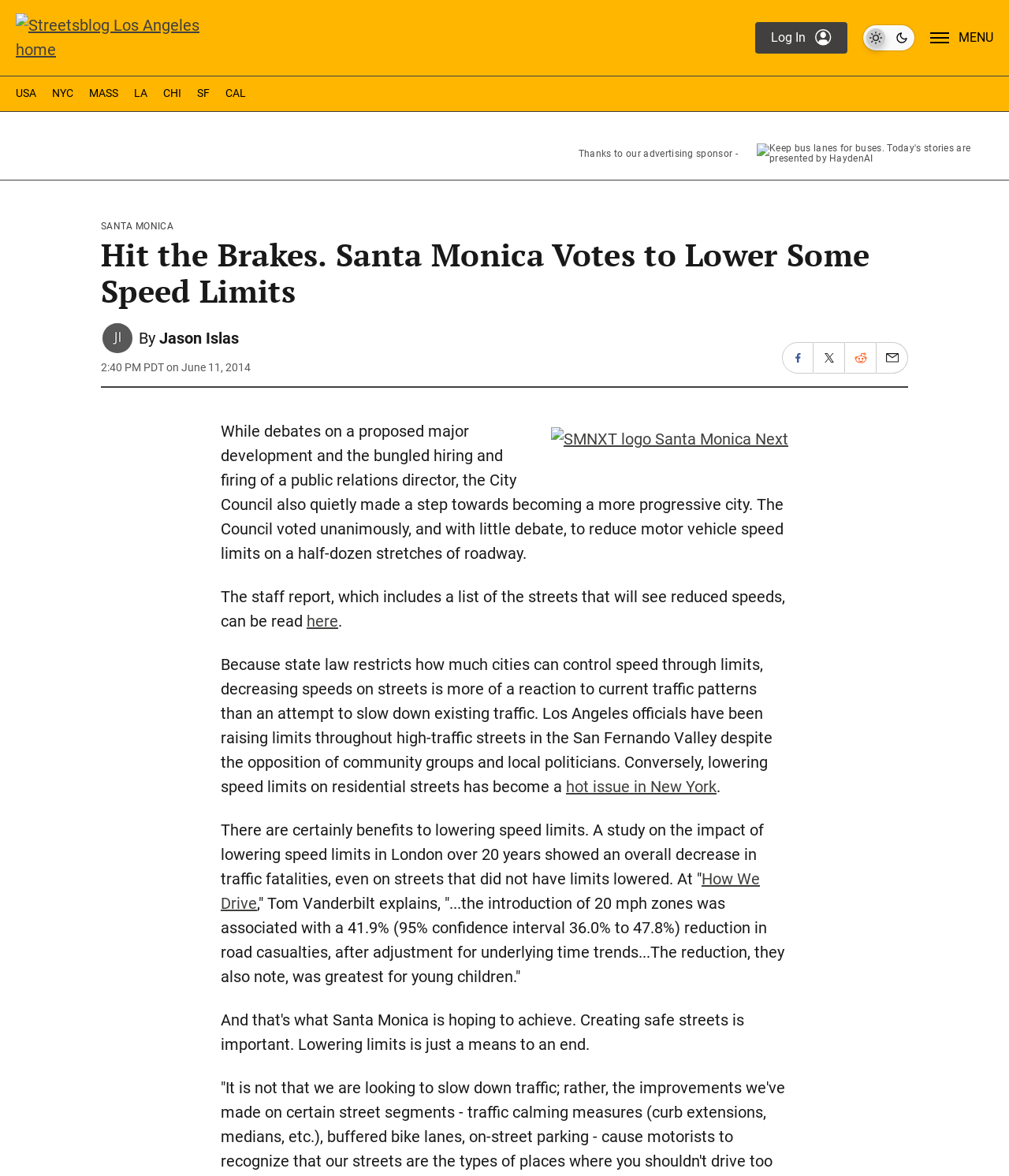Could you highlight the region that needs to be clicked to execute the instruction: "Log in to the website"?

[0.748, 0.018, 0.84, 0.046]